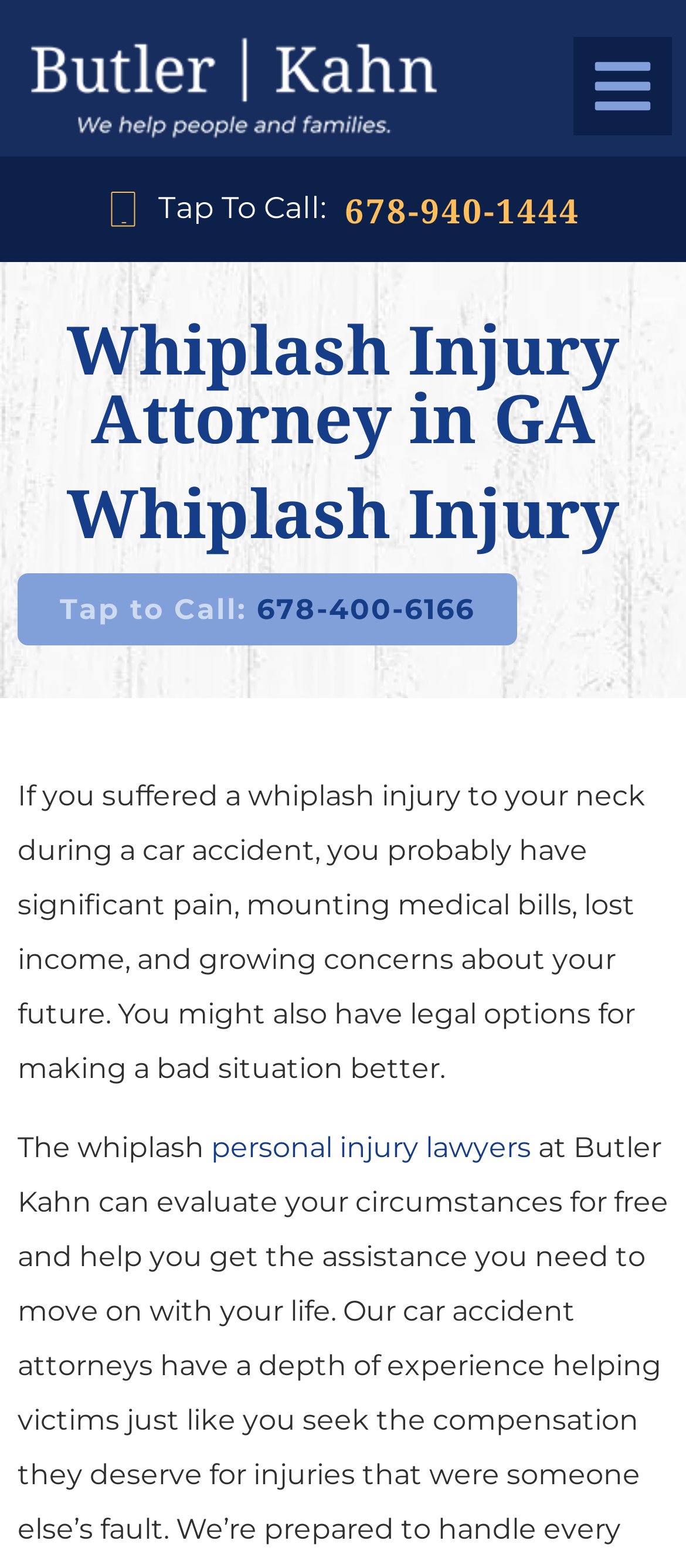Provide a one-word or short-phrase response to the question:
What is the consequence of a whiplash injury?

Significant pain, mounting medical bills, lost income